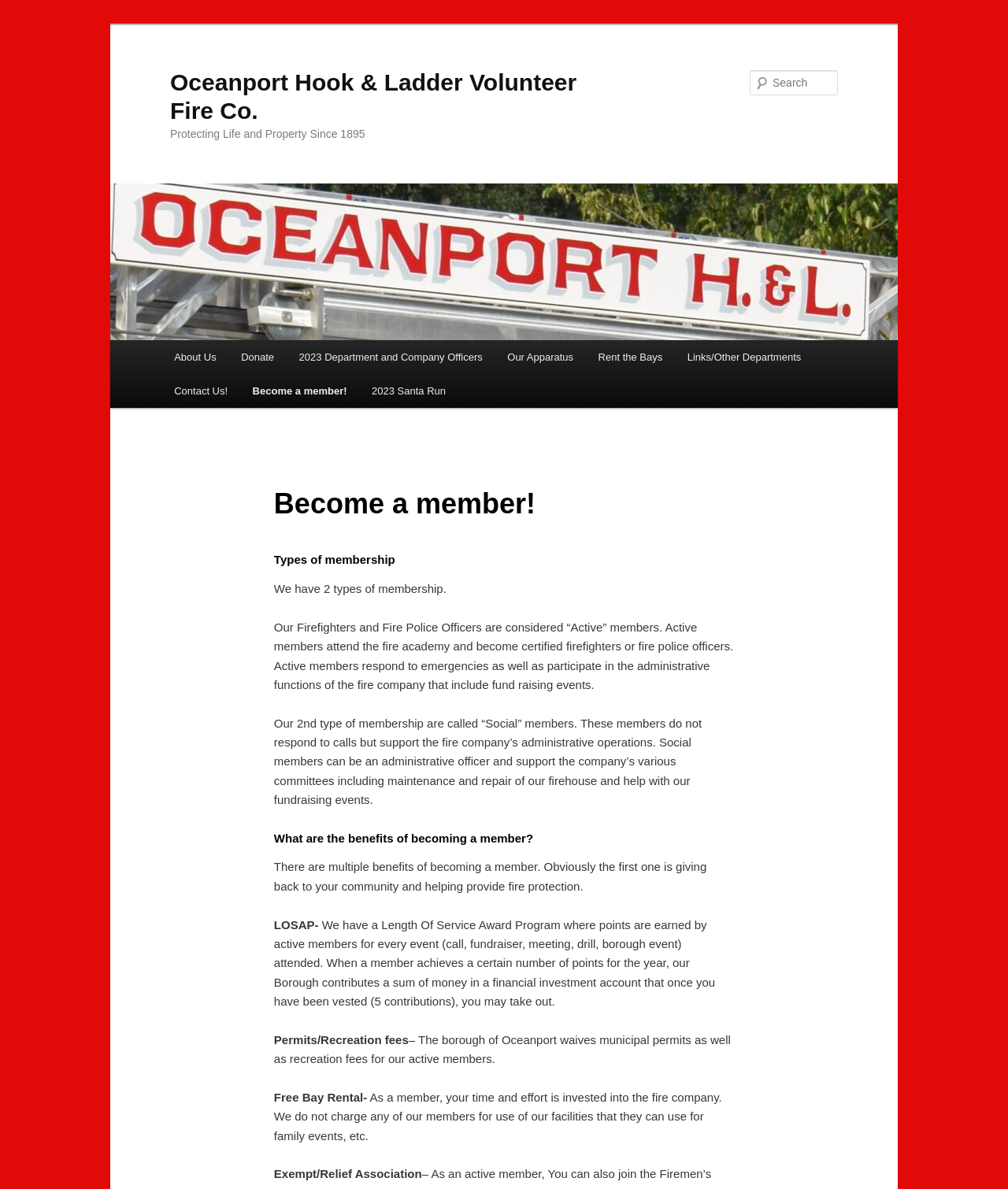Find and provide the bounding box coordinates for the UI element described here: "parent_node: Search name="s" placeholder="Search"". The coordinates should be given as four float numbers between 0 and 1: [left, top, right, bottom].

[0.744, 0.059, 0.831, 0.08]